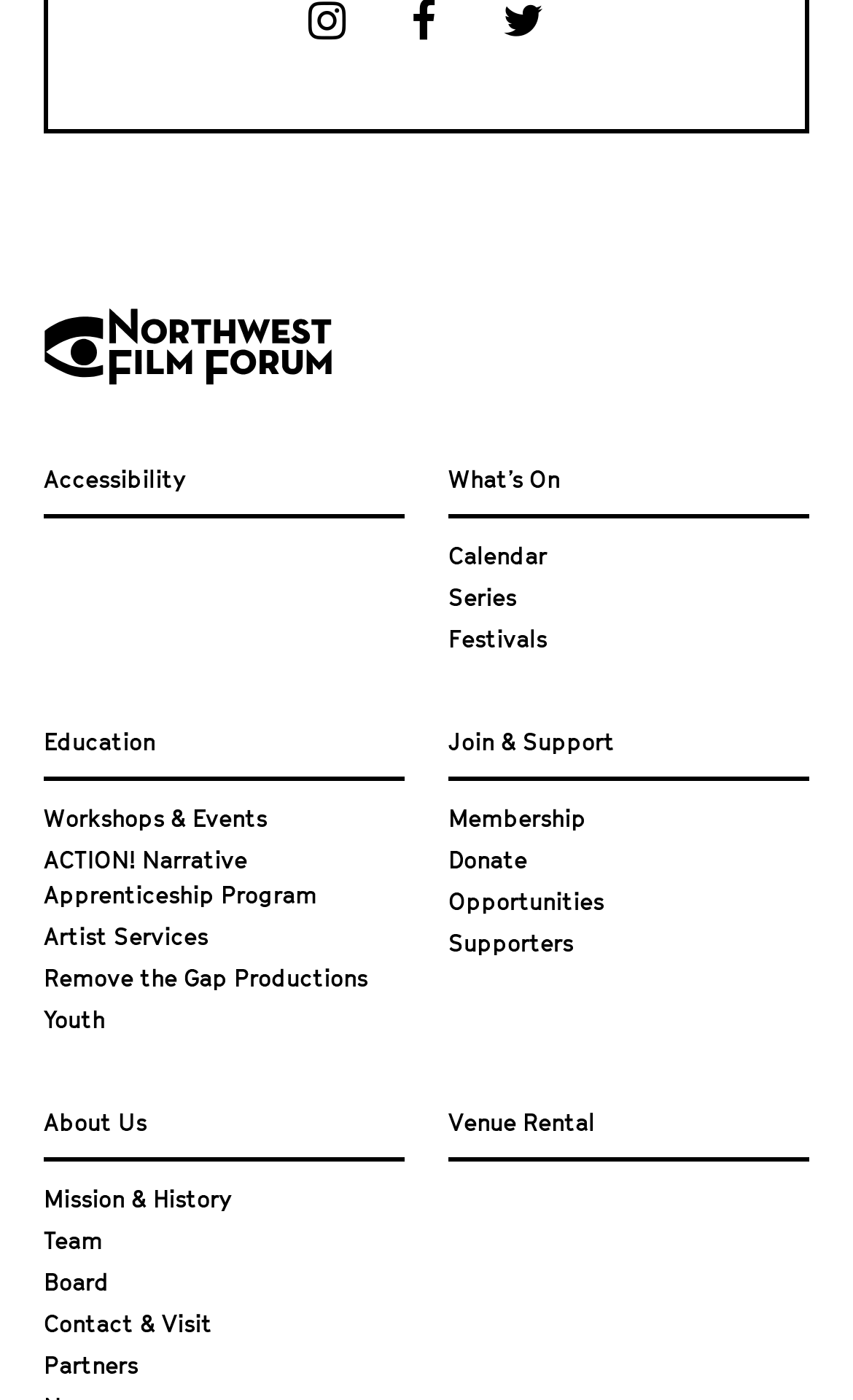Respond to the question below with a single word or phrase: What is the first link in the 'What’s On' section?

Calendar